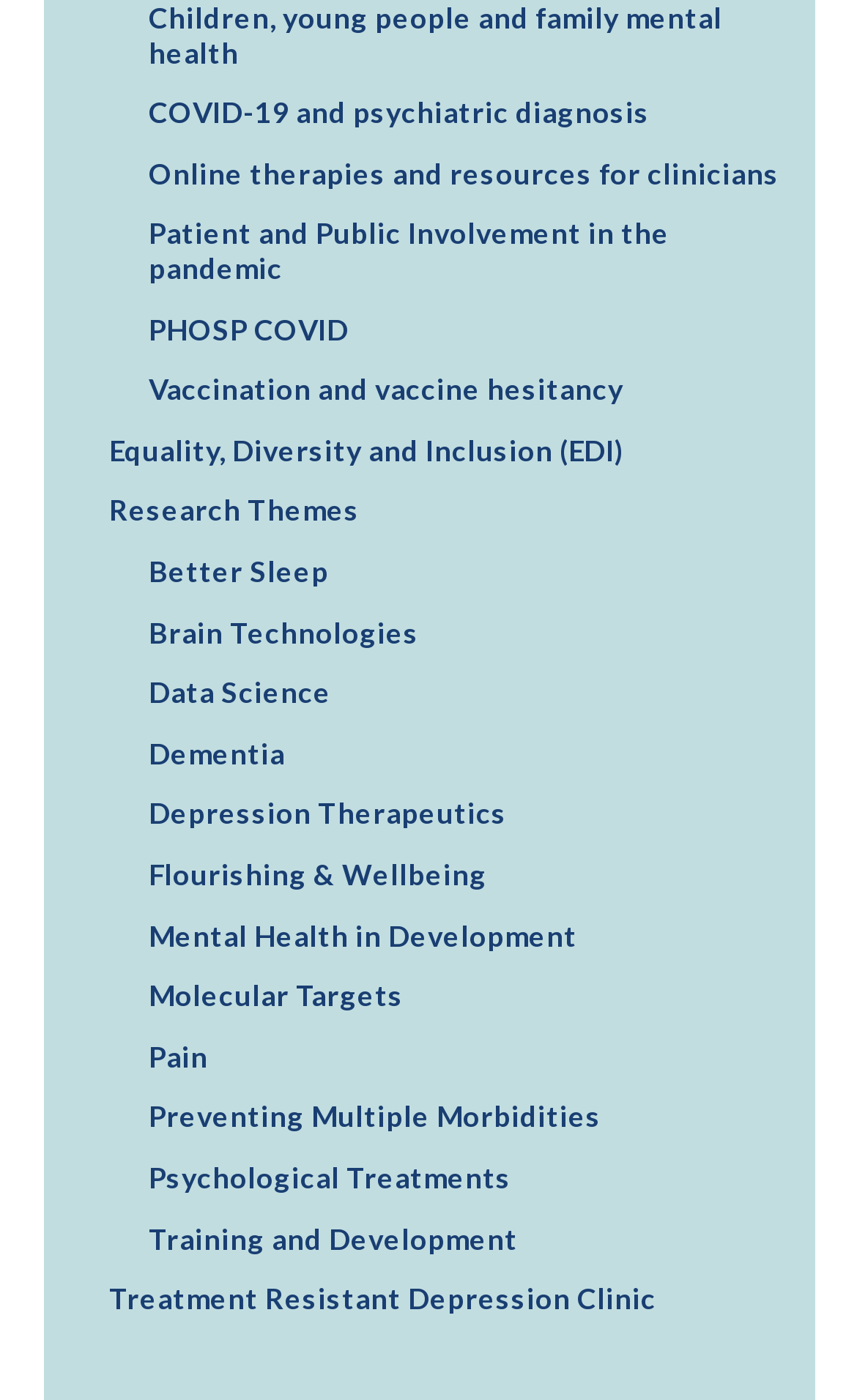Respond with a single word or phrase:
Are there any topics related to sleep?

Yes